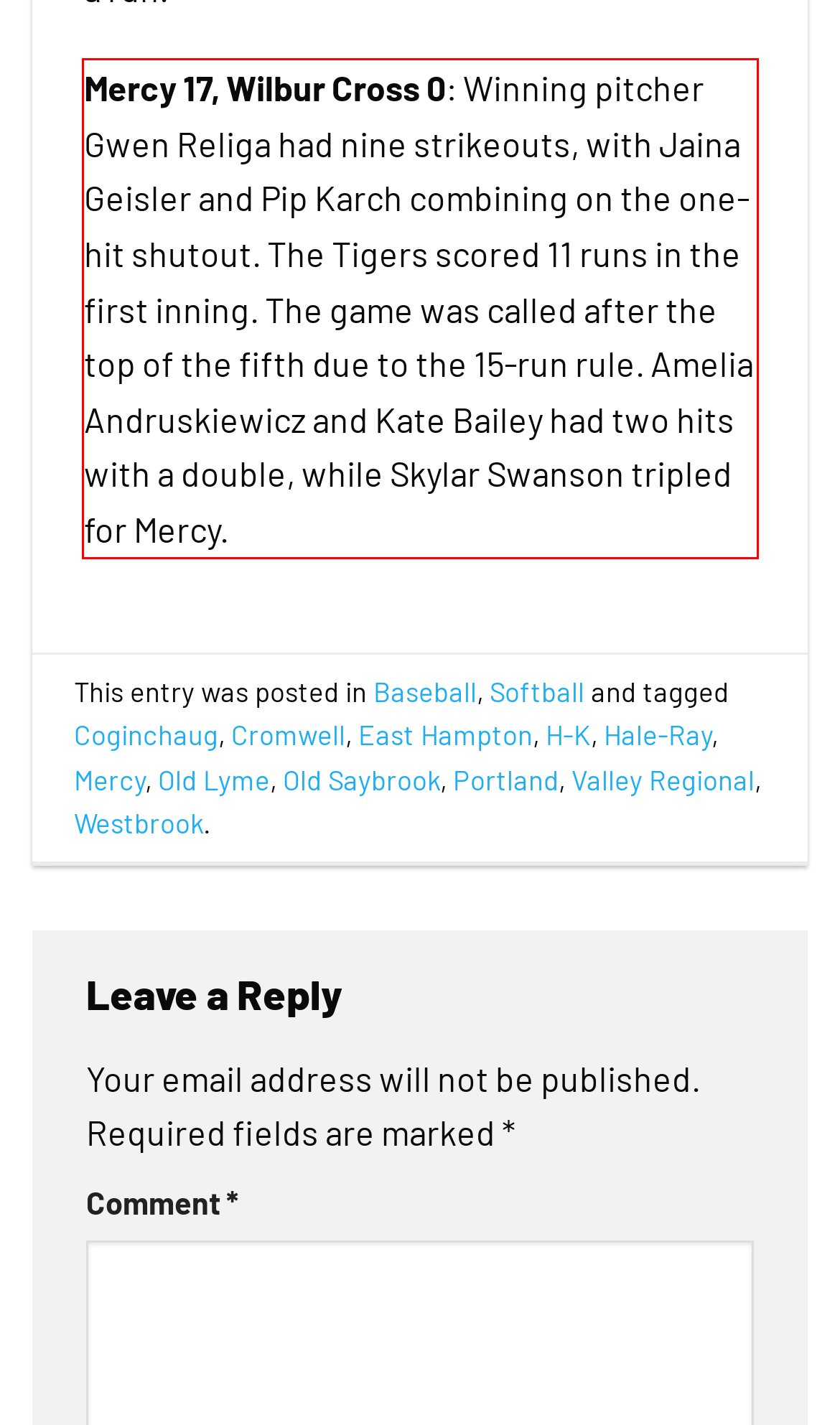You are given a screenshot with a red rectangle. Identify and extract the text within this red bounding box using OCR.

Mercy 17, Wilbur Cross 0: Winning pitcher Gwen Religa had nine strikeouts, with Jaina Geisler and Pip Karch combining on the one-hit shutout. The Tigers scored 11 runs in the first inning. The game was called after the top of the fifth due to the 15-run rule. Amelia Andruskiewicz and Kate Bailey had two hits with a double, while Skylar Swanson tripled for Mercy.